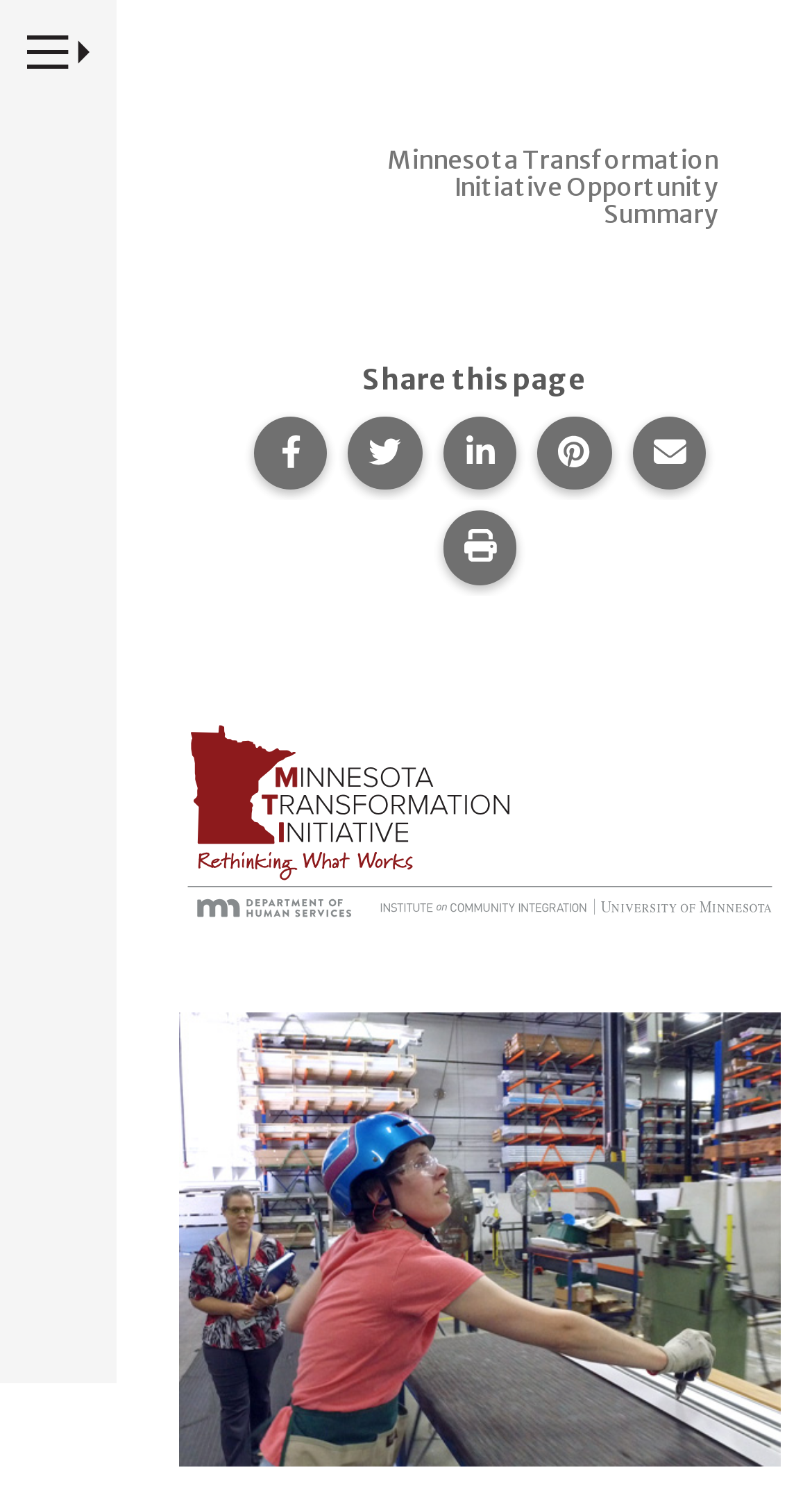How many social media platforms can you share this page on?
Identify the answer in the screenshot and reply with a single word or phrase.

4